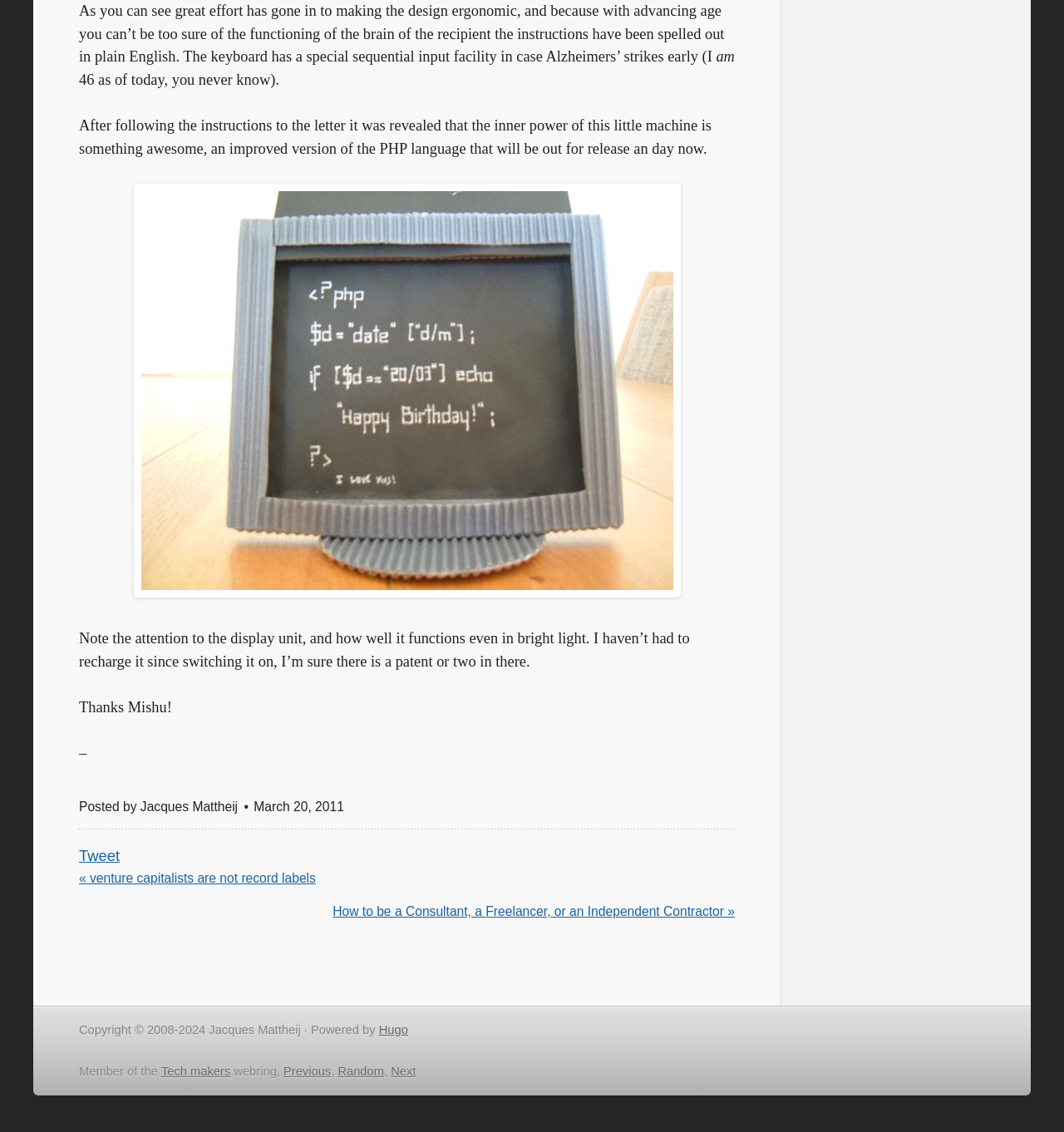What is the purpose of the design?
Please craft a detailed and exhaustive response to the question.

The purpose of the design is to make it ergonomic, as mentioned in the text, which means that the design is intended to be comfortable and easy to use.